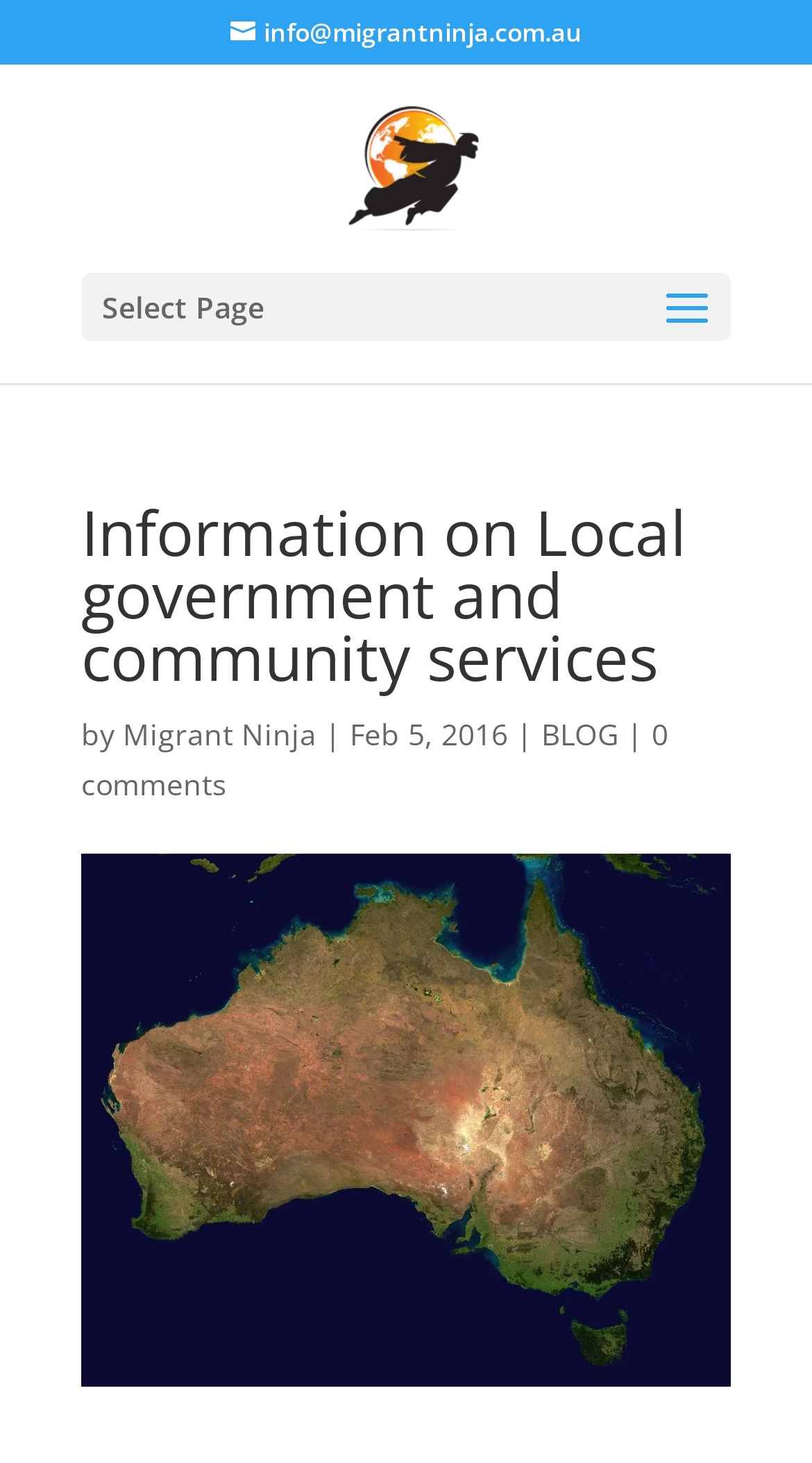Give the bounding box coordinates for the element described as: "info@migrantninja.com.au".

[0.283, 0.01, 0.717, 0.034]